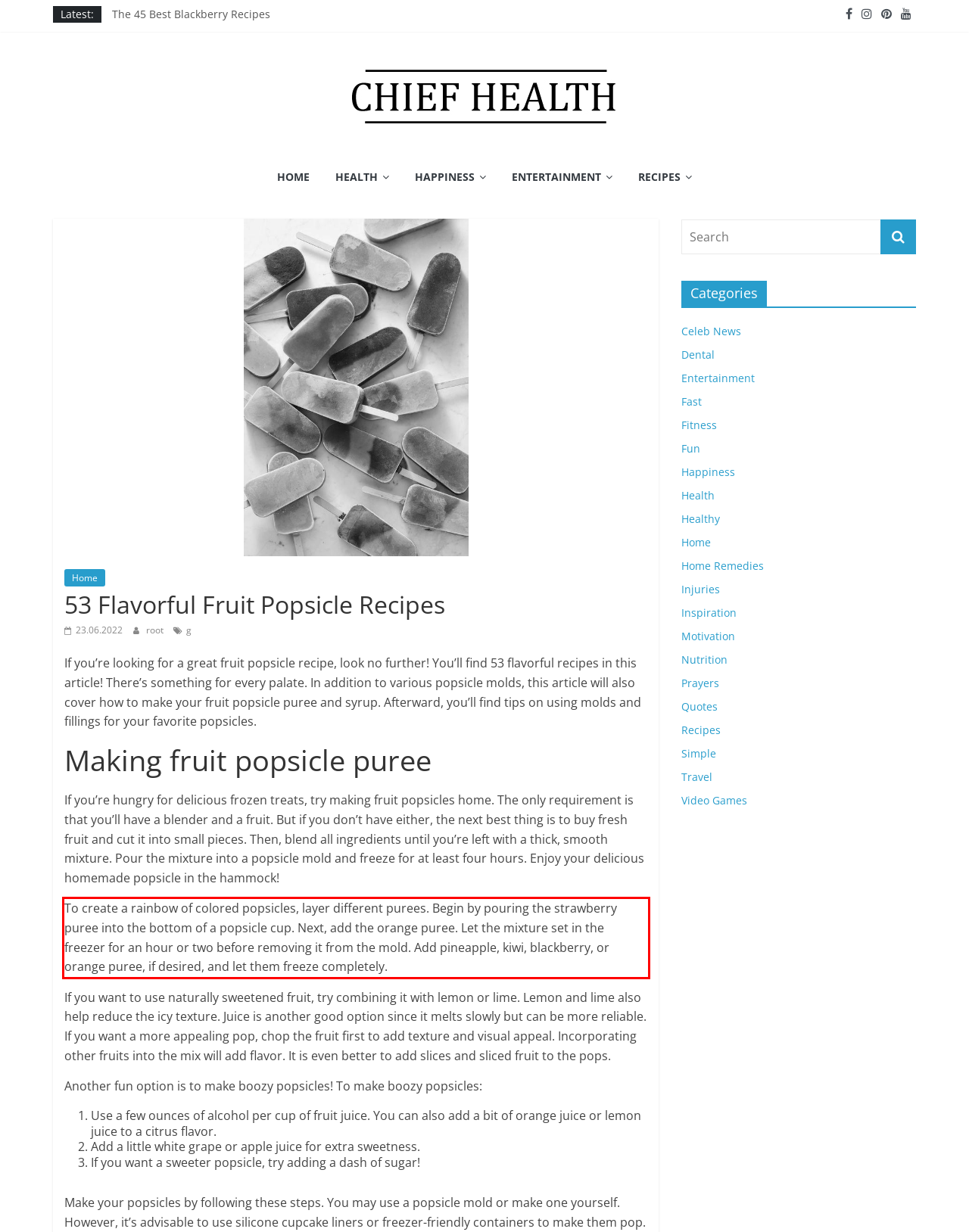In the screenshot of the webpage, find the red bounding box and perform OCR to obtain the text content restricted within this red bounding box.

To create a rainbow of colored popsicles, layer different purees. Begin by pouring the strawberry puree into the bottom of a popsicle cup. Next, add the orange puree. Let the mixture set in the freezer for an hour or two before removing it from the mold. Add pineapple, kiwi, blackberry, or orange puree, if desired, and let them freeze completely.